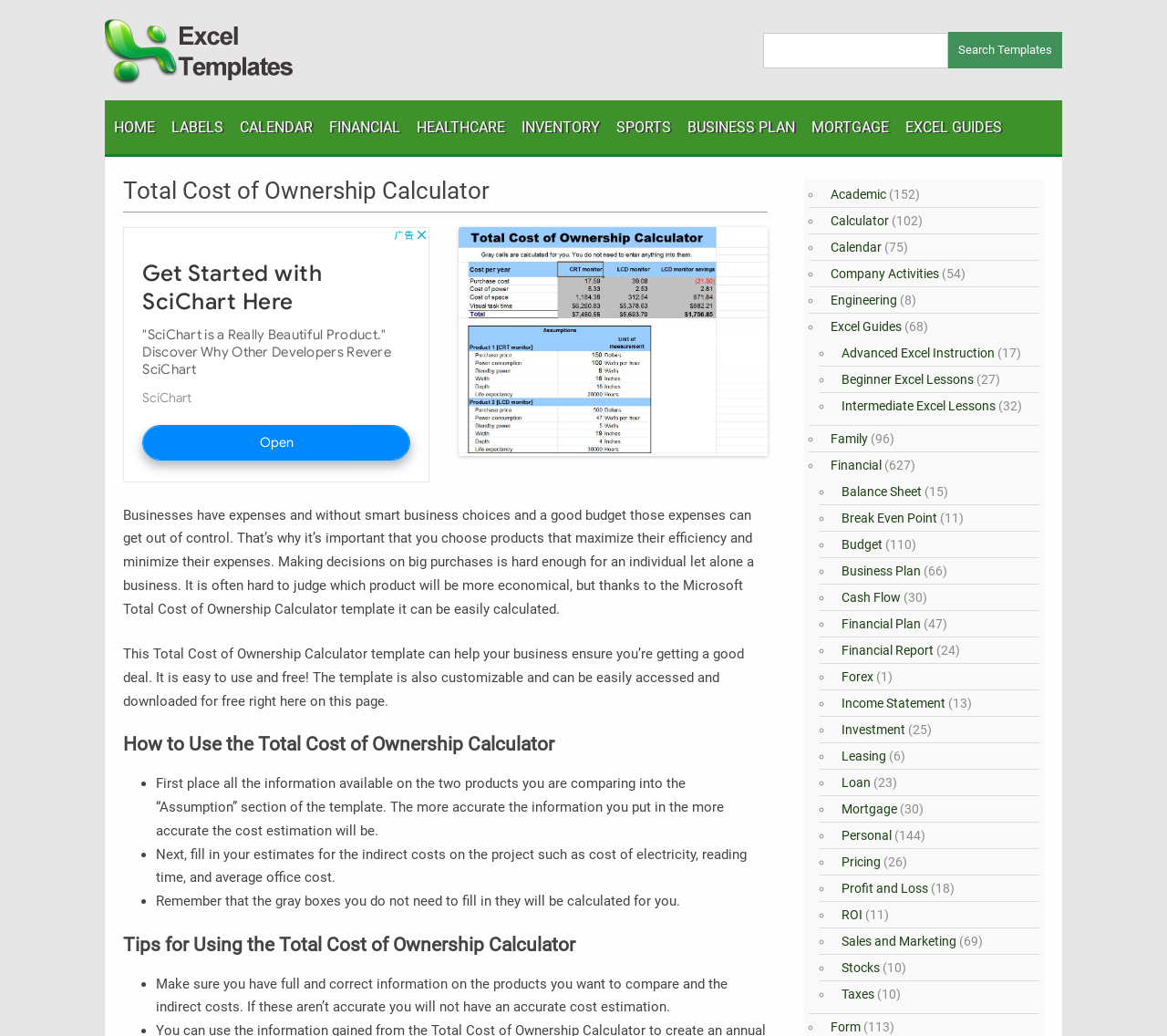Please identify the bounding box coordinates of the region to click in order to complete the given instruction: "Explore the 'FINANCIAL' category". The coordinates should be four float numbers between 0 and 1, i.e., [left, top, right, bottom].

[0.708, 0.442, 0.755, 0.456]